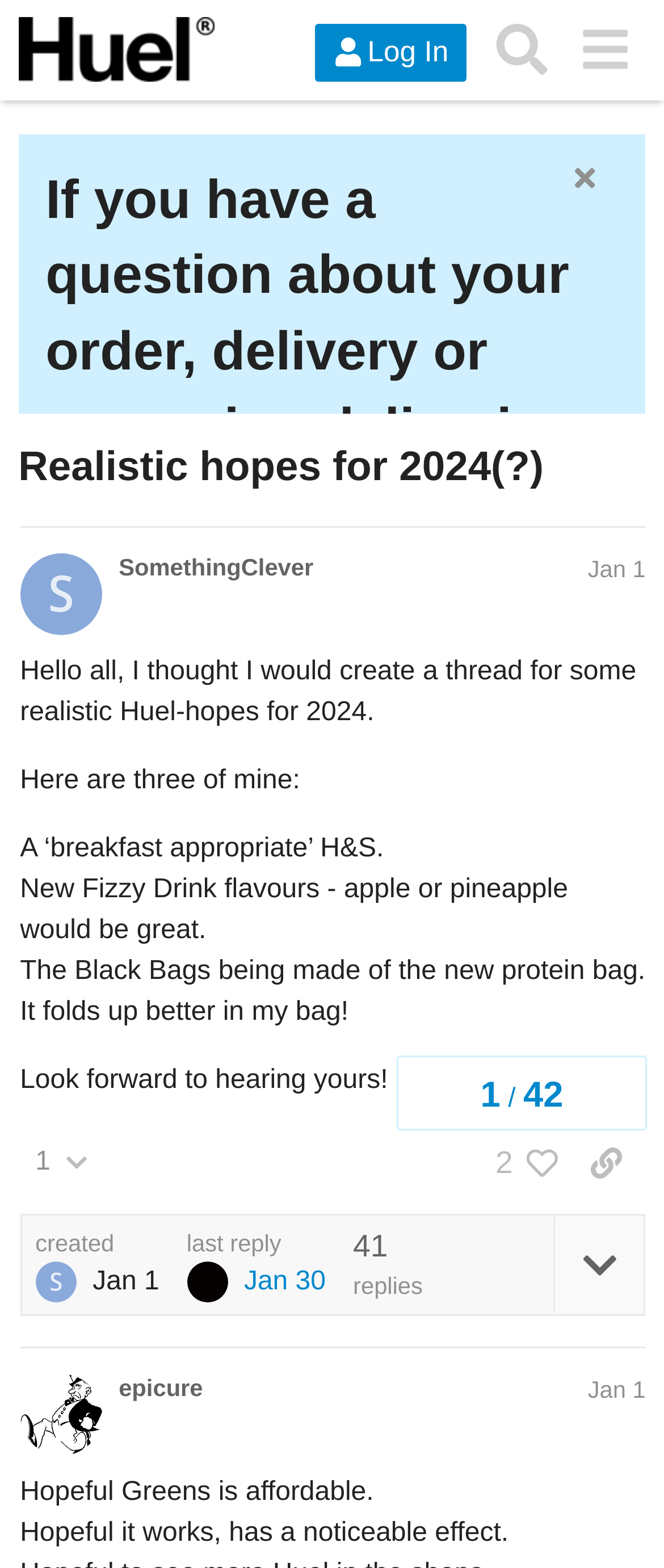Given the element description: "Realistic hopes for 2024(?)", predict the bounding box coordinates of the UI element it refers to, using four float numbers between 0 and 1, i.e., [left, top, right, bottom].

[0.027, 0.284, 0.819, 0.313]